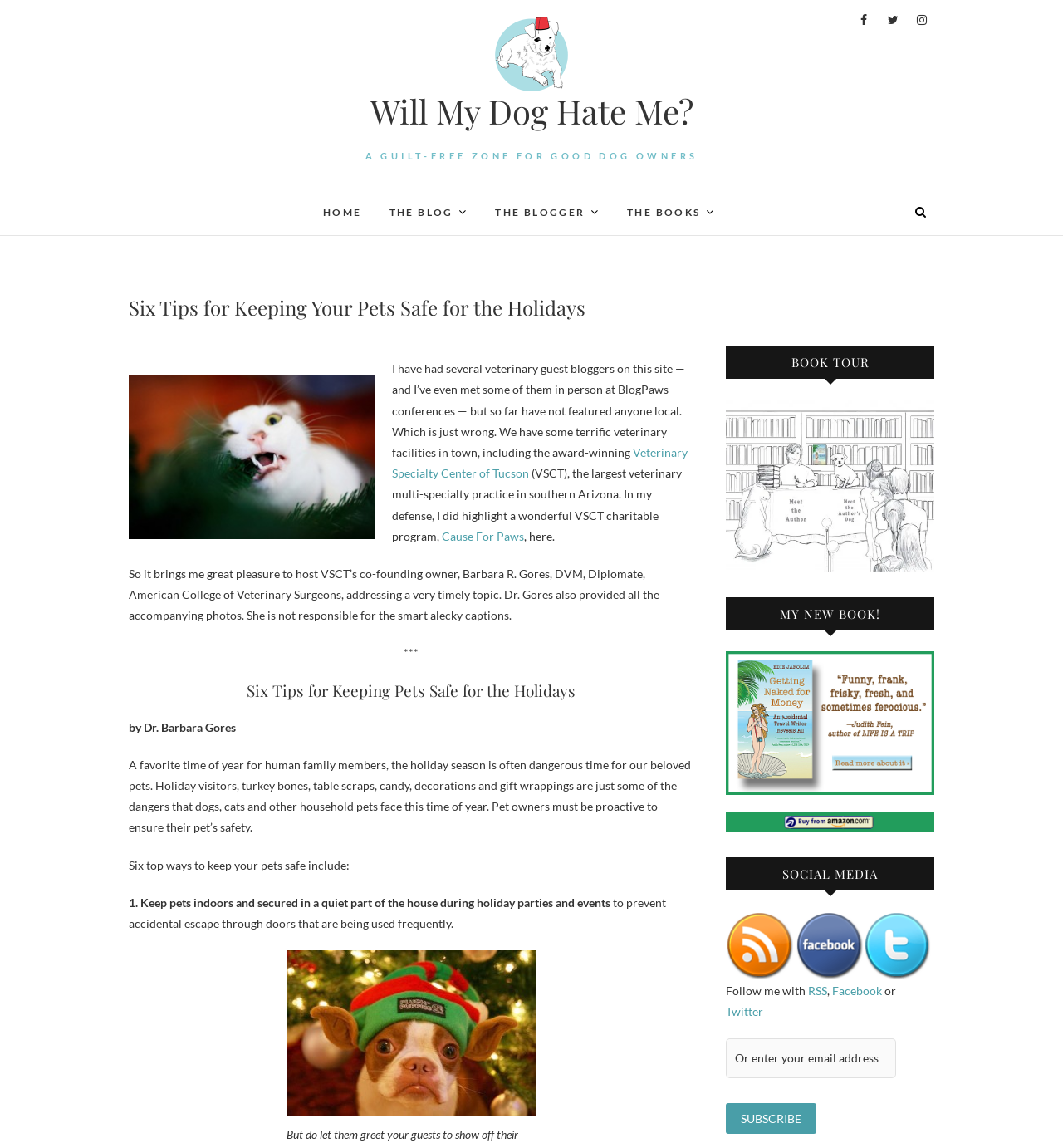Pinpoint the bounding box coordinates of the element you need to click to execute the following instruction: "Read the blog post 'Six Tips for Keeping Your Pets Safe for the Holidays'". The bounding box should be represented by four float numbers between 0 and 1, in the format [left, top, right, bottom].

[0.121, 0.256, 0.551, 0.279]